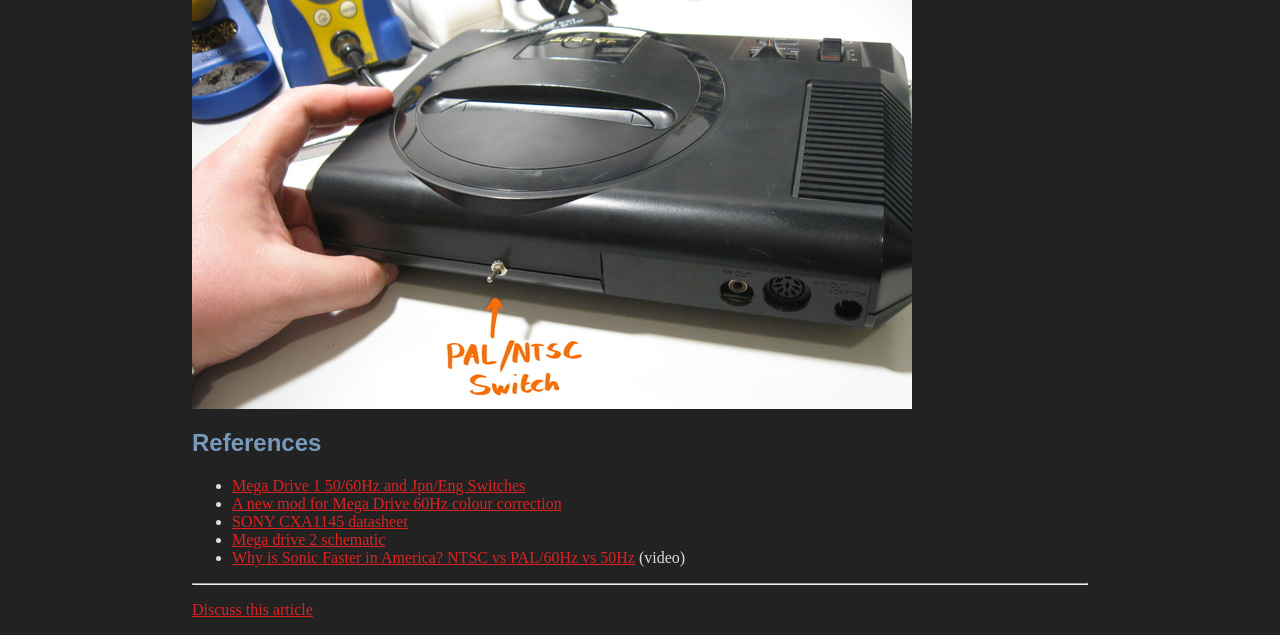Based on the description "SONY CXA1145 datasheet", find the bounding box of the specified UI element.

[0.181, 0.808, 0.319, 0.835]